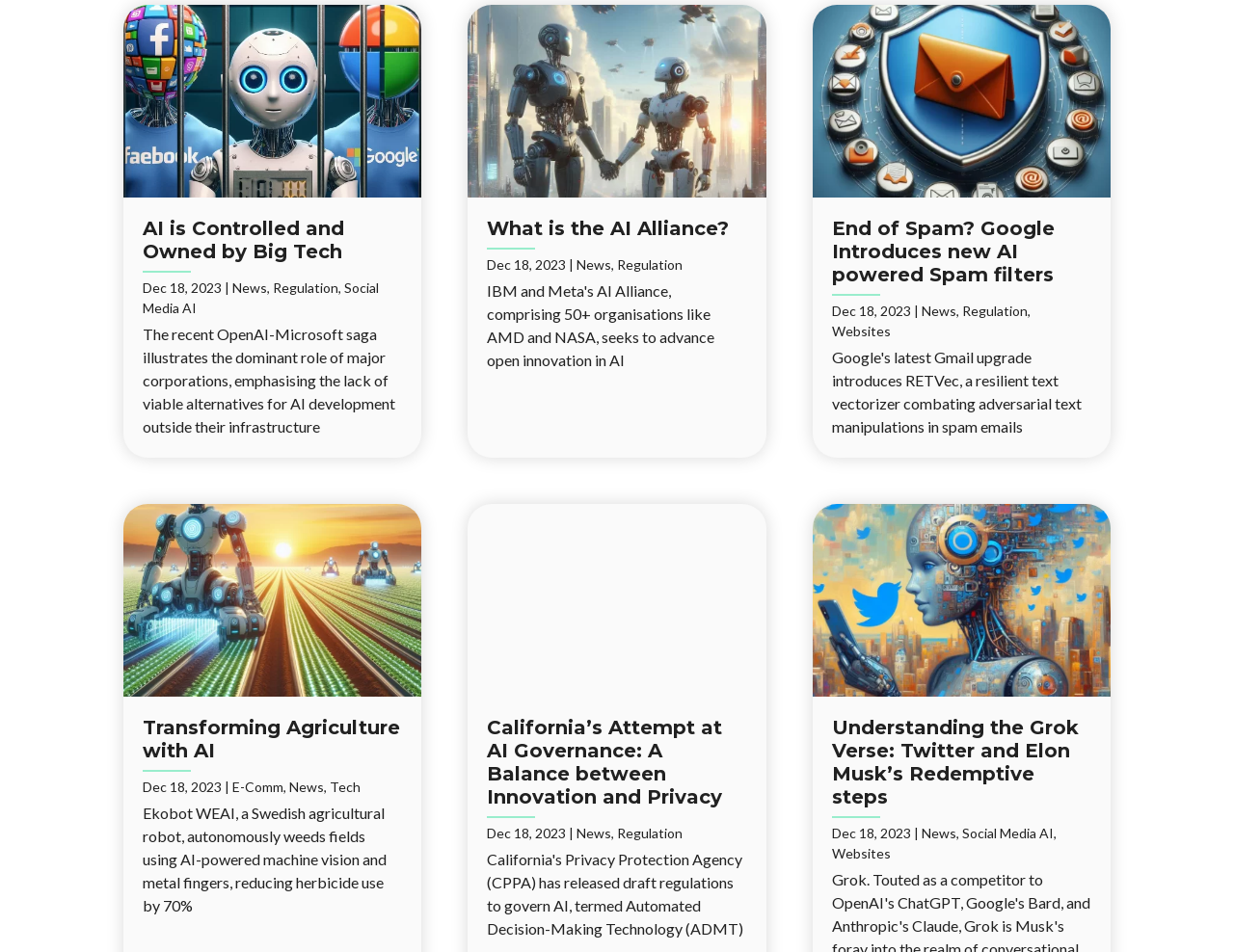What is the name of the Gmail upgrade introduced by Google?
Look at the screenshot and give a one-word or phrase answer.

RETVec